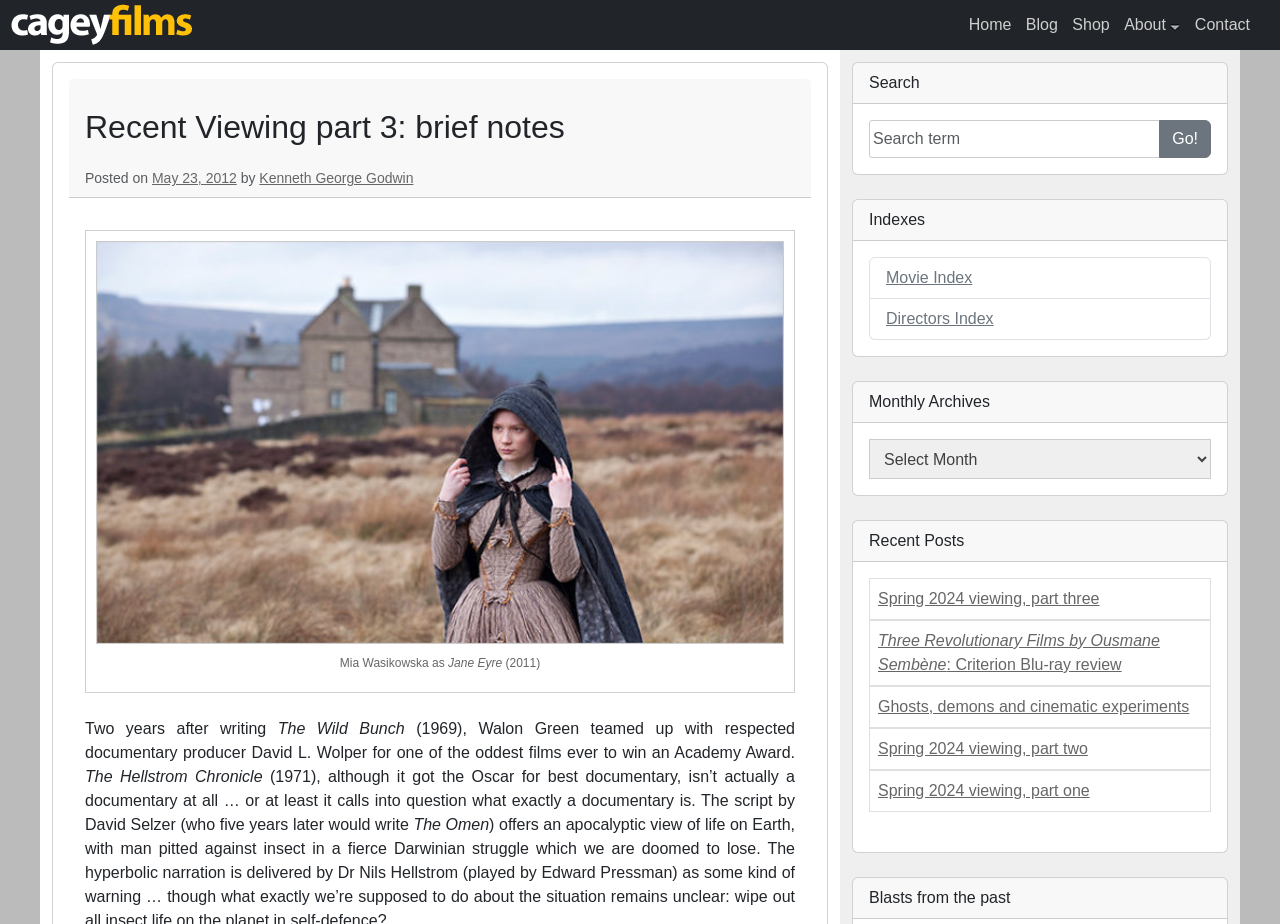Locate the bounding box coordinates of the area to click to fulfill this instruction: "Click the 'Home' link". The bounding box should be presented as four float numbers between 0 and 1, in the order [left, top, right, bottom].

[0.757, 0.017, 0.79, 0.036]